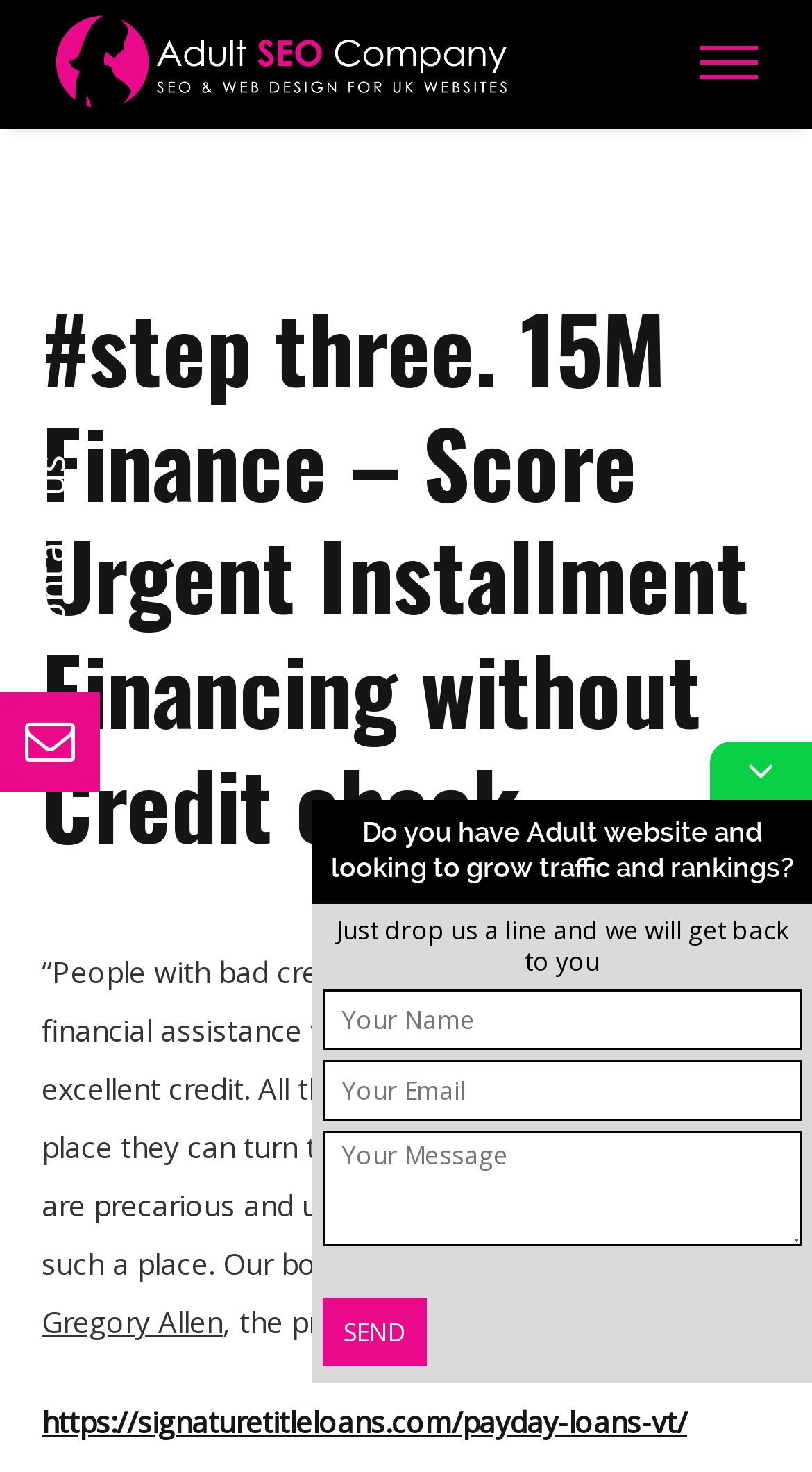Can you determine the main header of this webpage?

#step three. 15M Finance – Score Urgent Installment Financing without Credit check